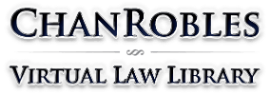Describe every aspect of the image in detail.

The image features the logo of "ChanRobles Virtual Law Library," which is prominently displayed in a stylized font. The top part of the logo reads "ChanRobles" in a bold, elegant typeface, while beneath it, "Virtual Law Library" is presented in a slightly smaller, more understated font. The design embodies a sense of professionalism and sophistication, reflective of the library's role as a comprehensive online resource for legal materials and information. This logo effectively represents a digital repository aimed at providing access to Philippine laws, statutes, and legal research.